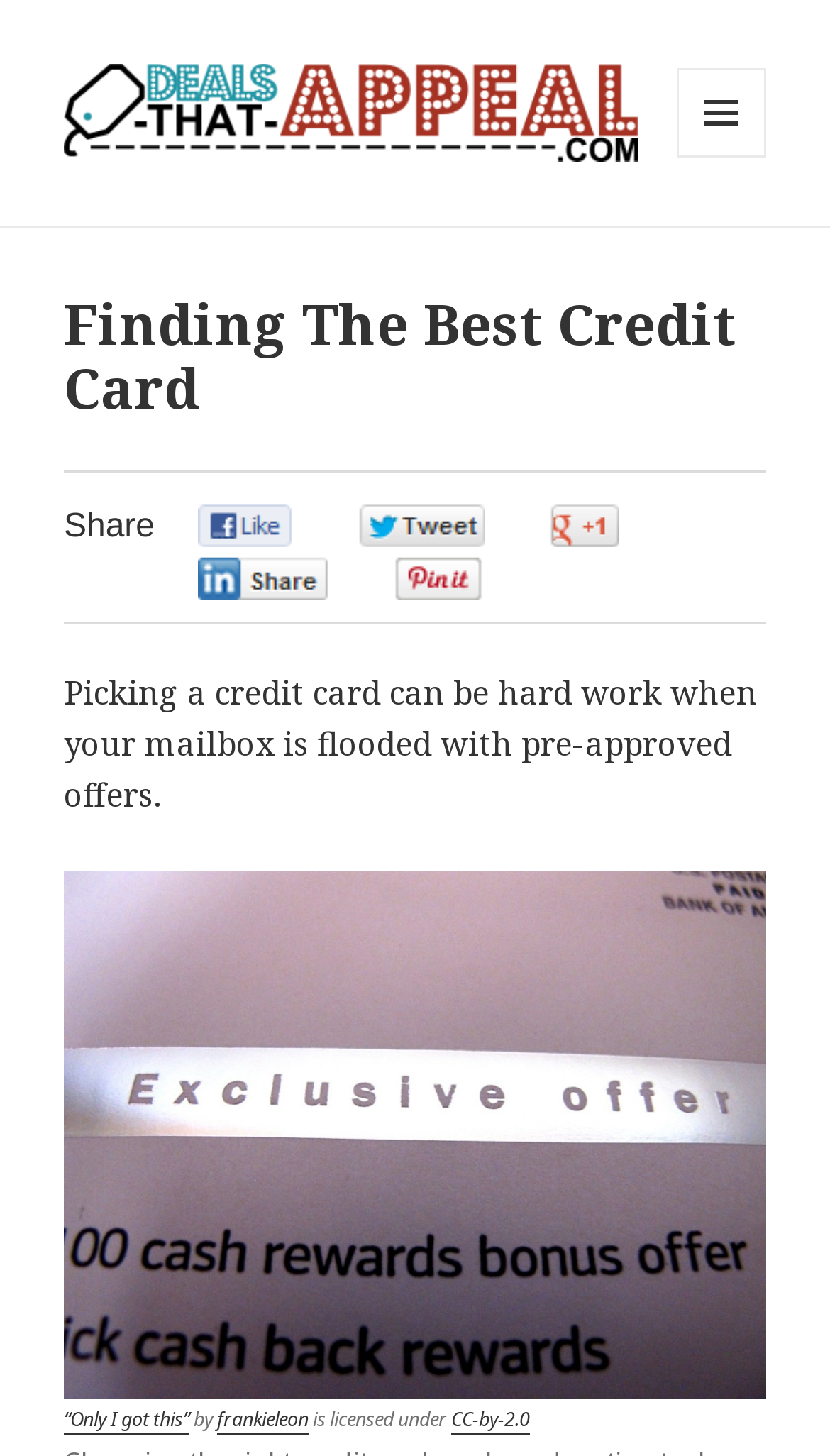Pinpoint the bounding box coordinates of the element that must be clicked to accomplish the following instruction: "Click the Share button". The coordinates should be in the format of four float numbers between 0 and 1, i.e., [left, top, right, bottom].

[0.077, 0.35, 0.186, 0.374]